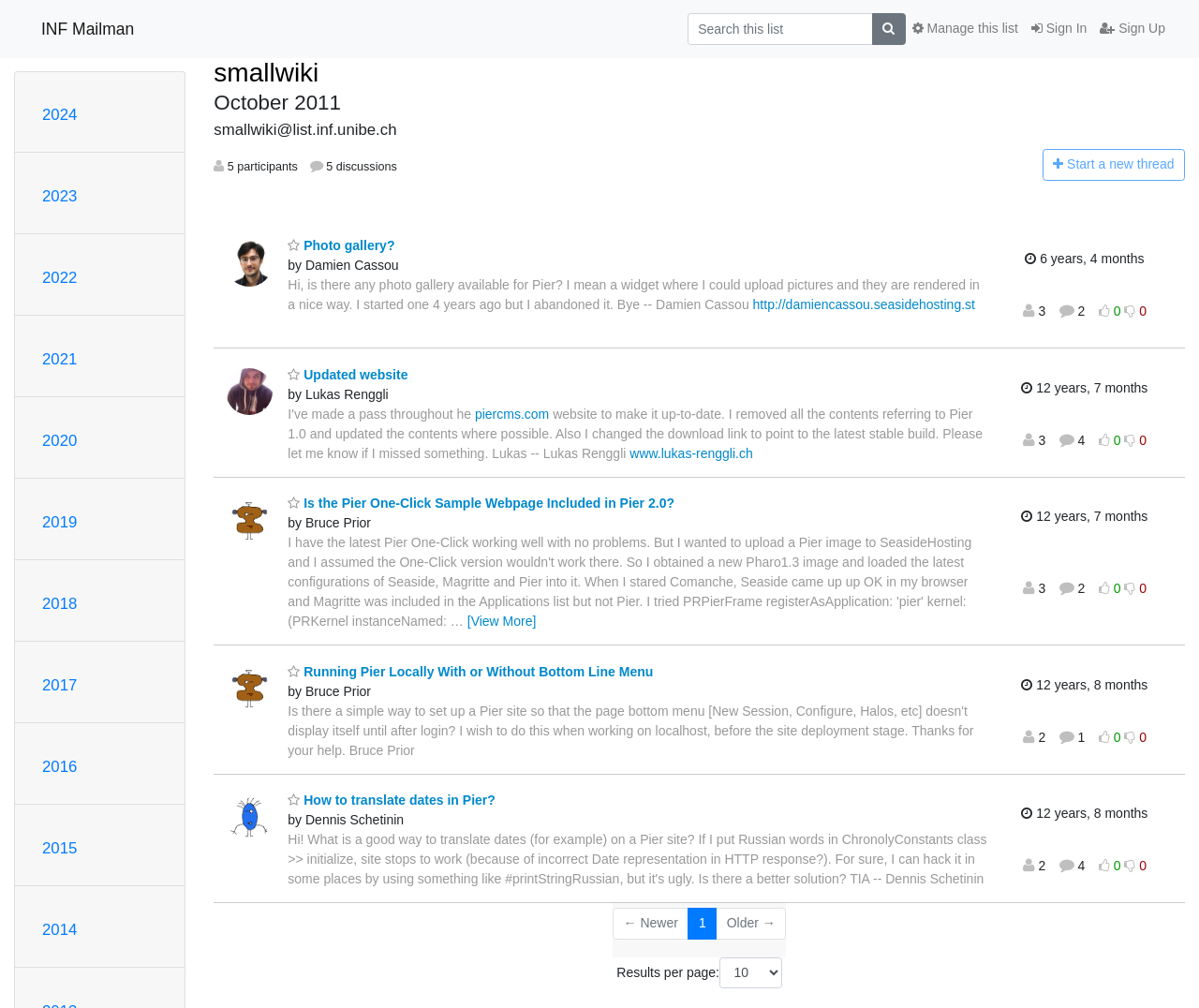Please locate the bounding box coordinates of the element that should be clicked to achieve the given instruction: "search the site".

None